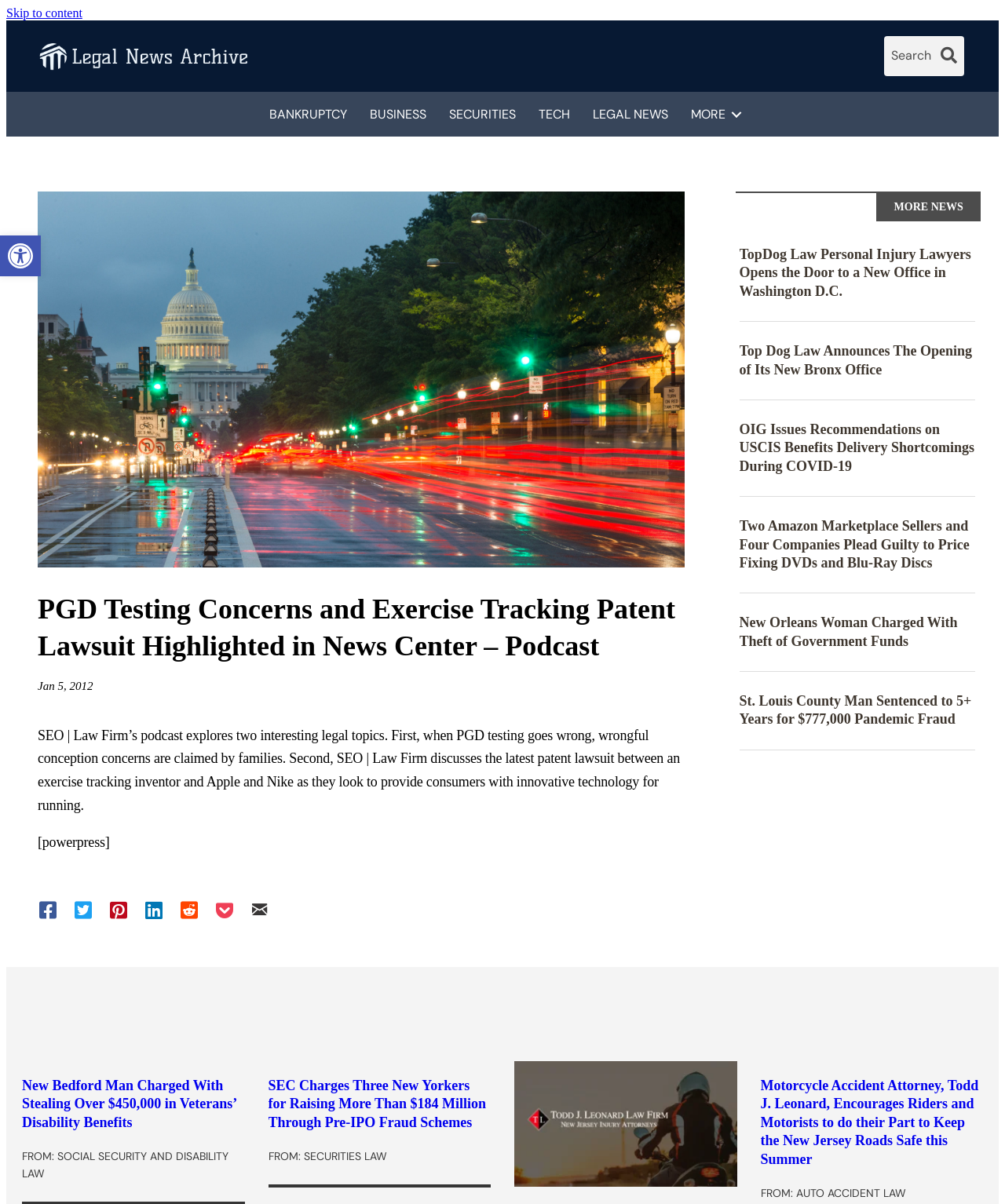Pinpoint the bounding box coordinates of the area that must be clicked to complete this instruction: "Search for jobs".

None